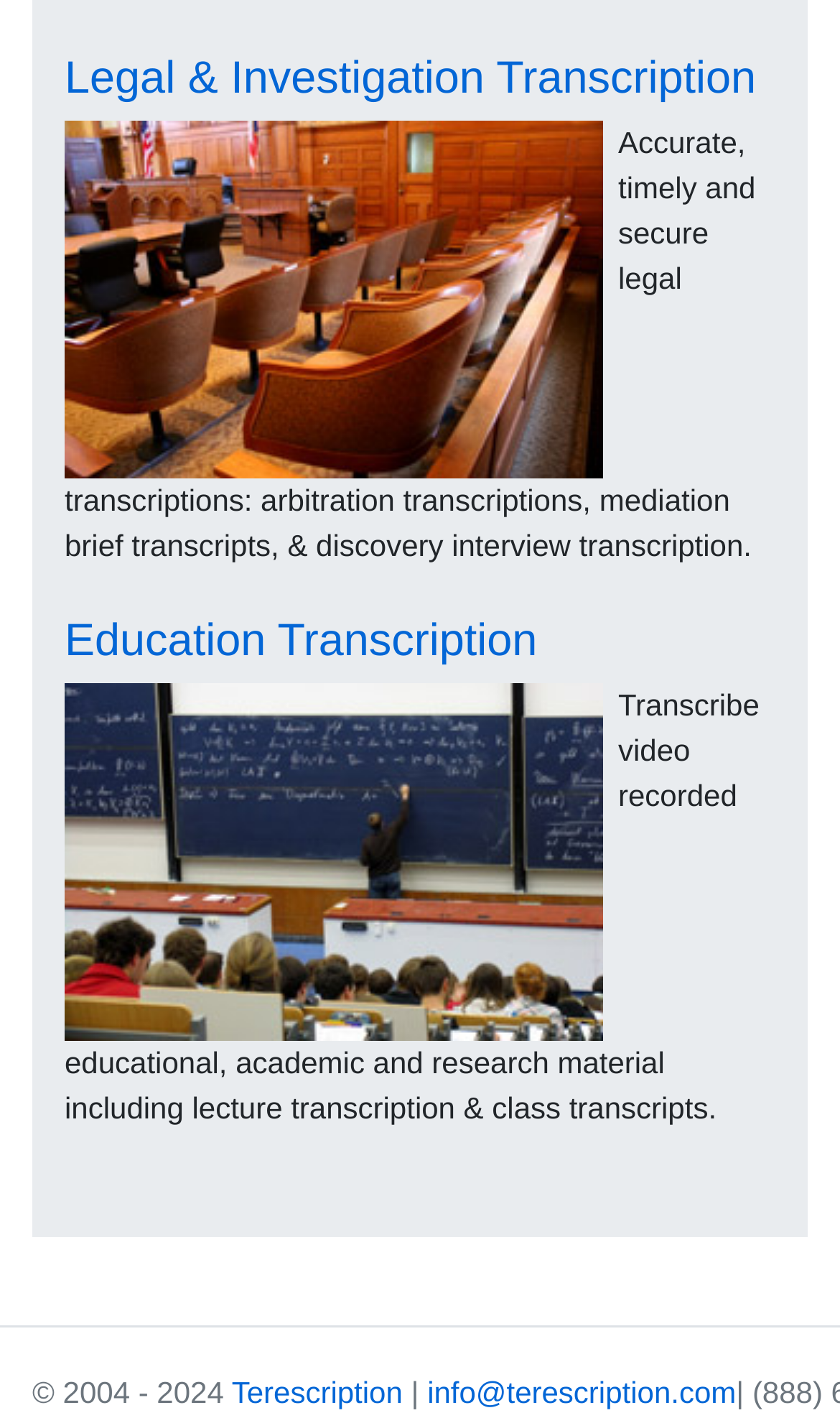What is the name of the company providing transcription services?
Deliver a detailed and extensive answer to the question.

The webpage has a link to 'Terescription' at the bottom, which suggests that it is the company providing the transcription services mentioned on the page.